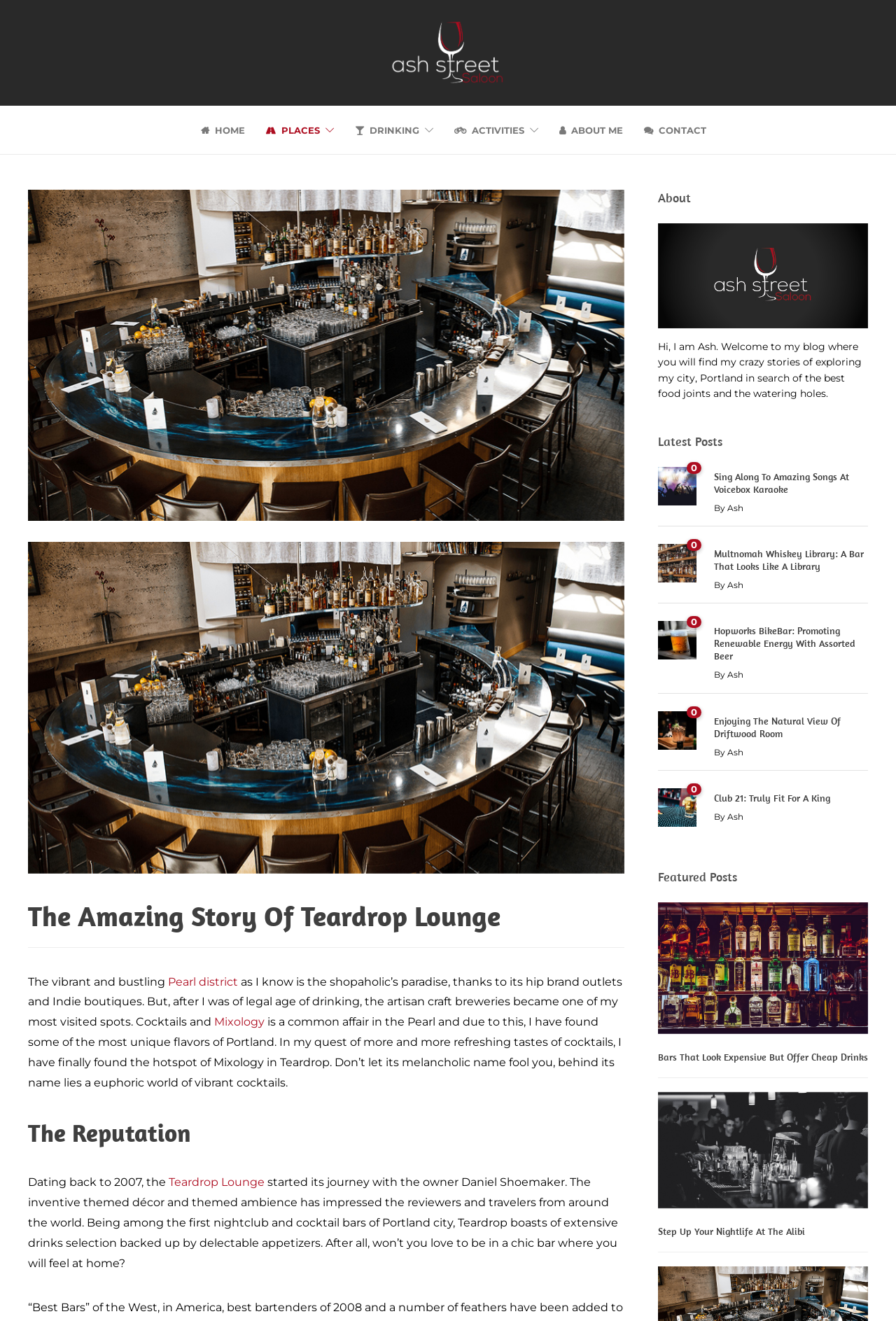Please specify the bounding box coordinates in the format (top-left x, top-left y, bottom-right x, bottom-right y), with values ranging from 0 to 1. Identify the bounding box for the UI component described as follows: ABOUT ME

[0.624, 0.088, 0.695, 0.109]